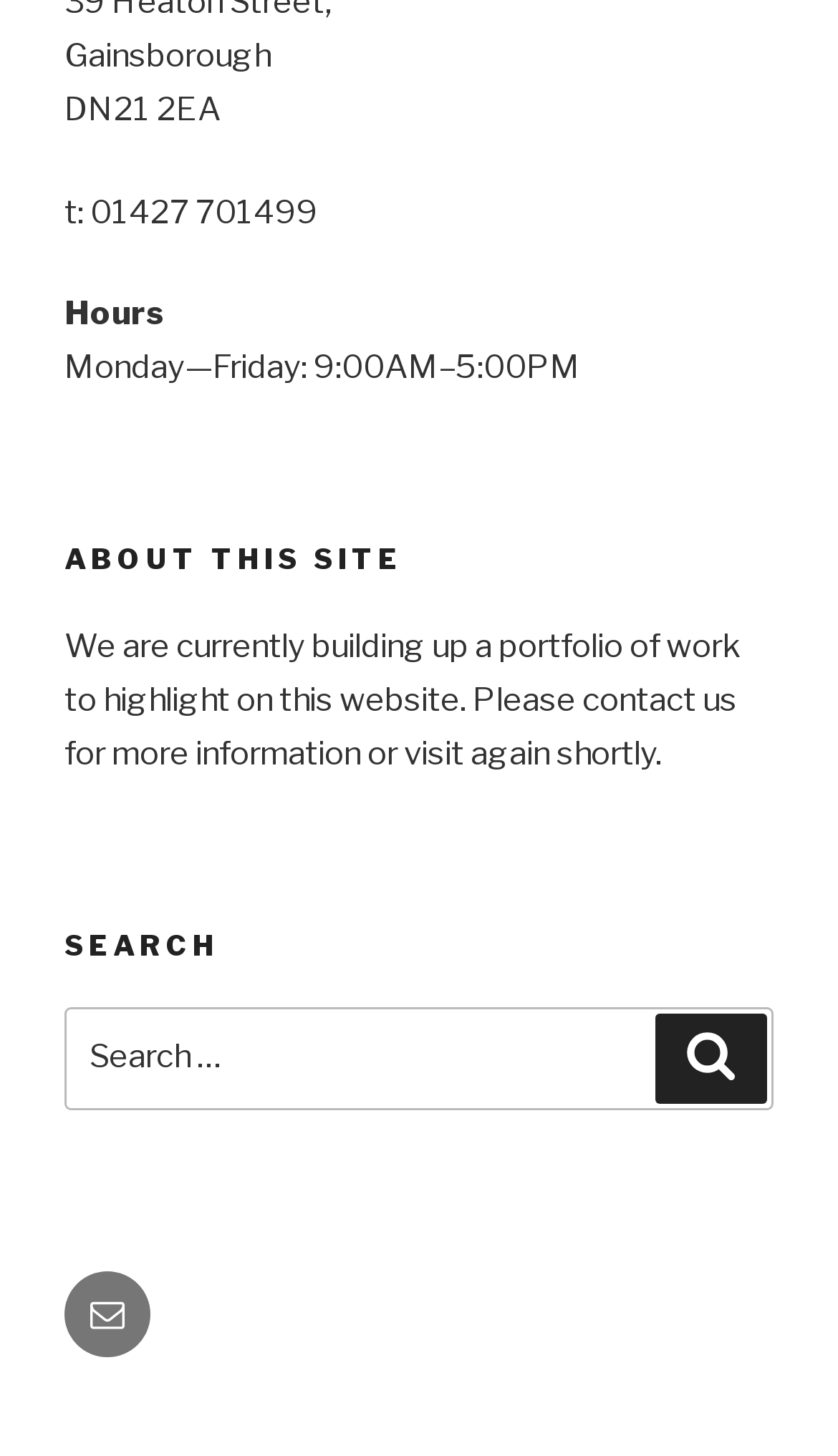How can users contact the website owner?
Please respond to the question with a detailed and thorough explanation.

The 'Email' link is located in the footer of the webpage, under the 'Footer Social Links Menu', which suggests that users can contact the website owner via email.